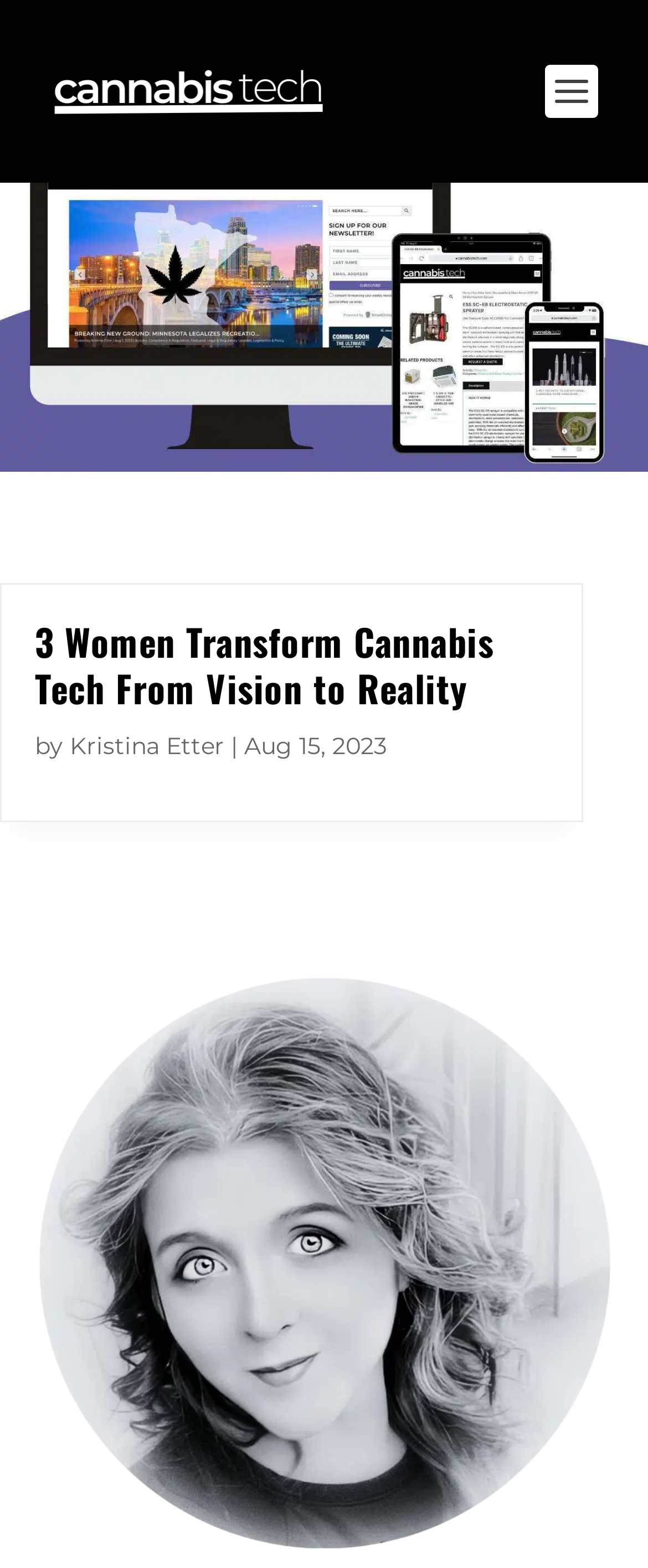Is there an image on the webpage? Please answer the question using a single word or phrase based on the image.

Yes